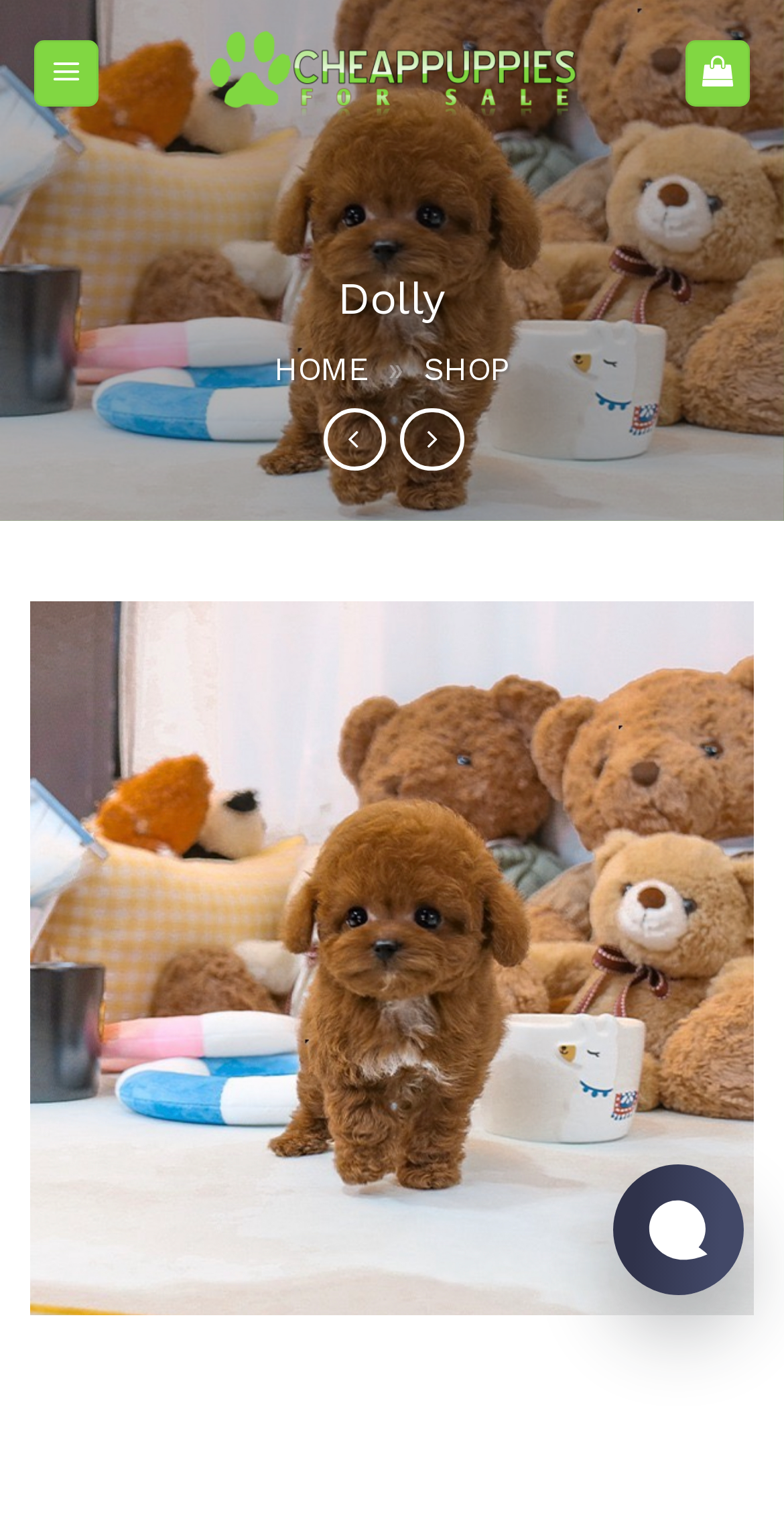How many images are on the webpage?
From the screenshot, provide a brief answer in one word or phrase.

5